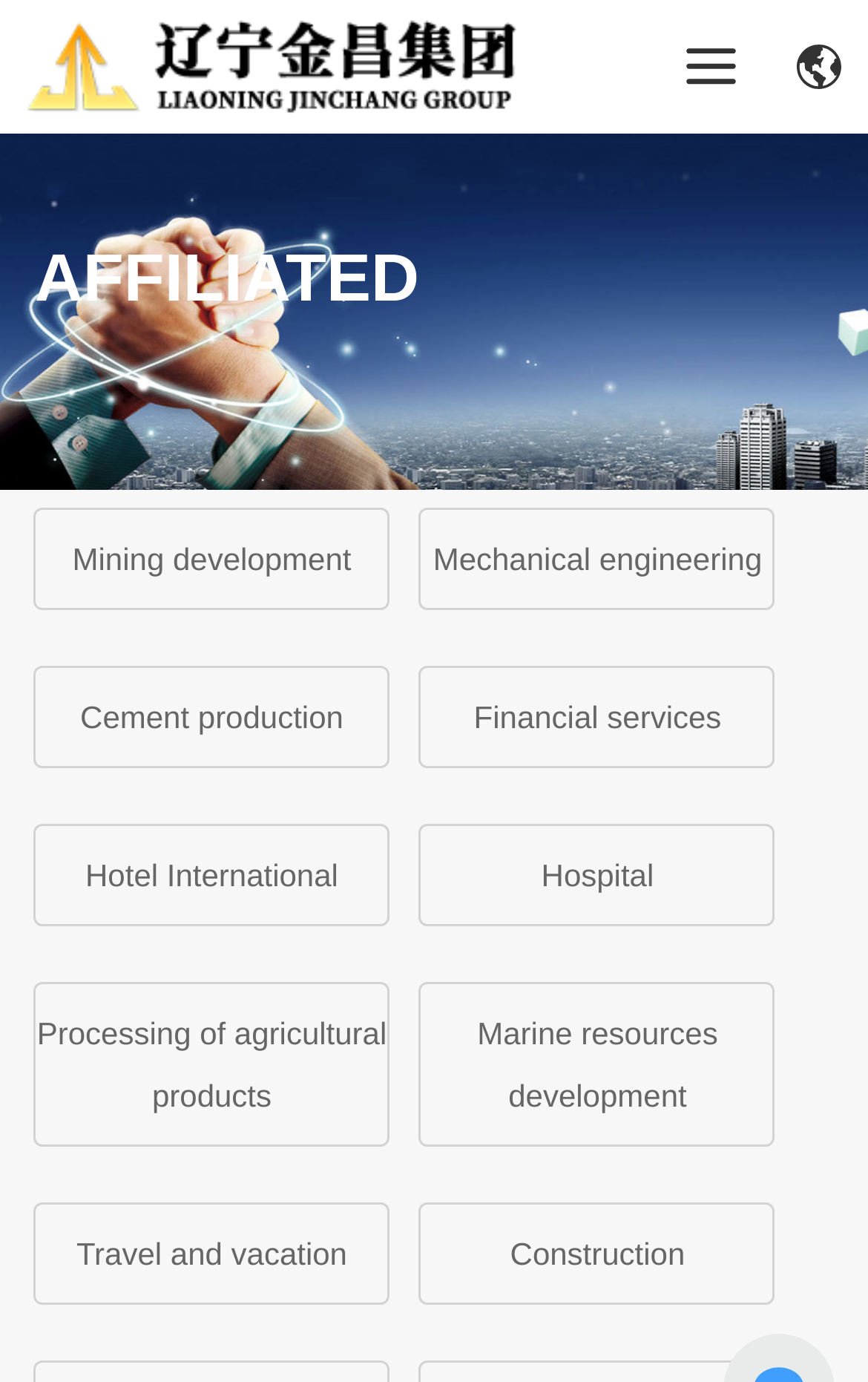Highlight the bounding box coordinates of the element you need to click to perform the following instruction: "Click on LIAONING JINCHANG GROUP."

[0.03, 0.033, 0.594, 0.059]